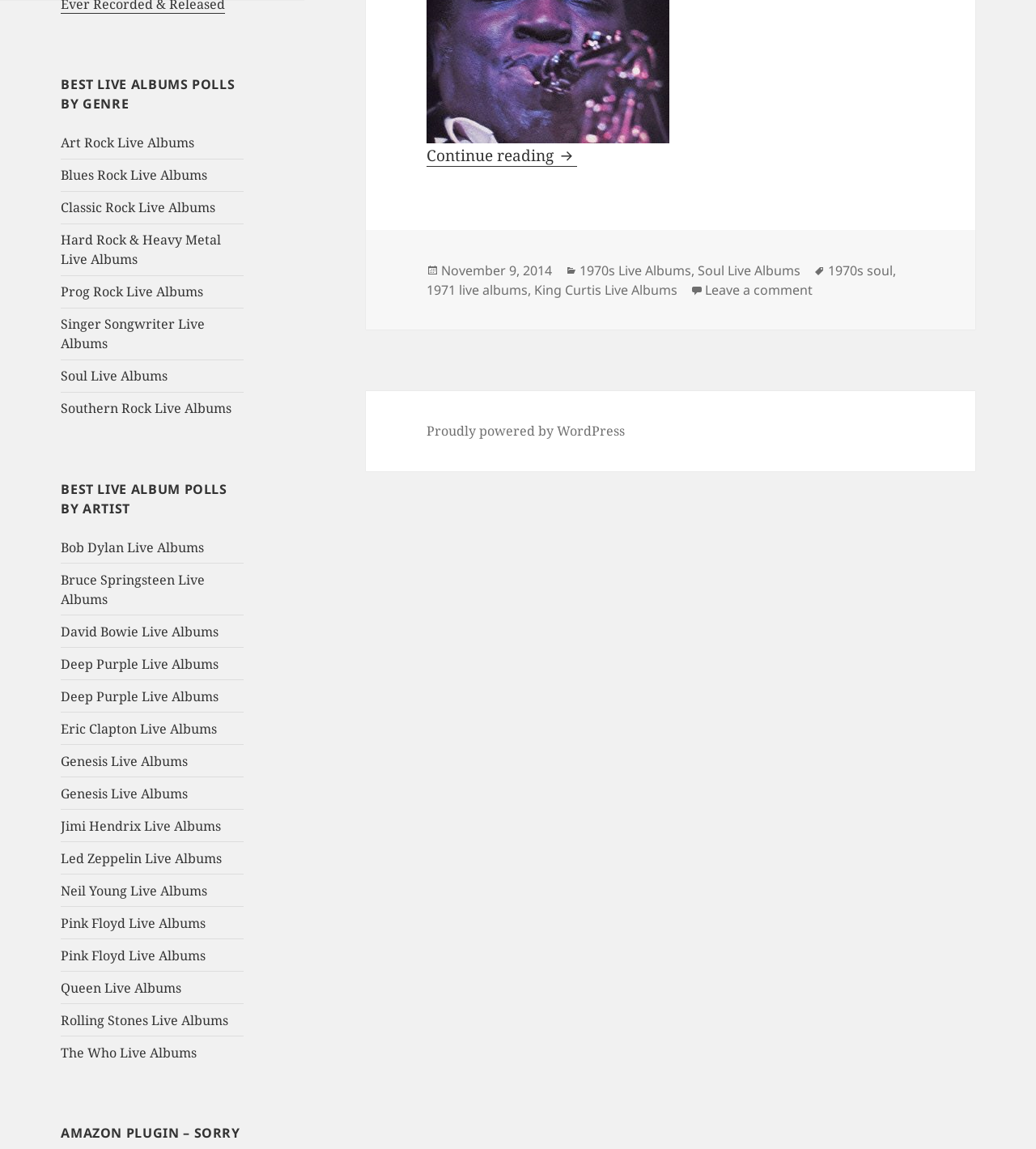Please identify the bounding box coordinates of the element's region that needs to be clicked to fulfill the following instruction: "Leave a comment on King Curtis Live At Fillmore West 1971". The bounding box coordinates should consist of four float numbers between 0 and 1, i.e., [left, top, right, bottom].

[0.68, 0.244, 0.784, 0.261]